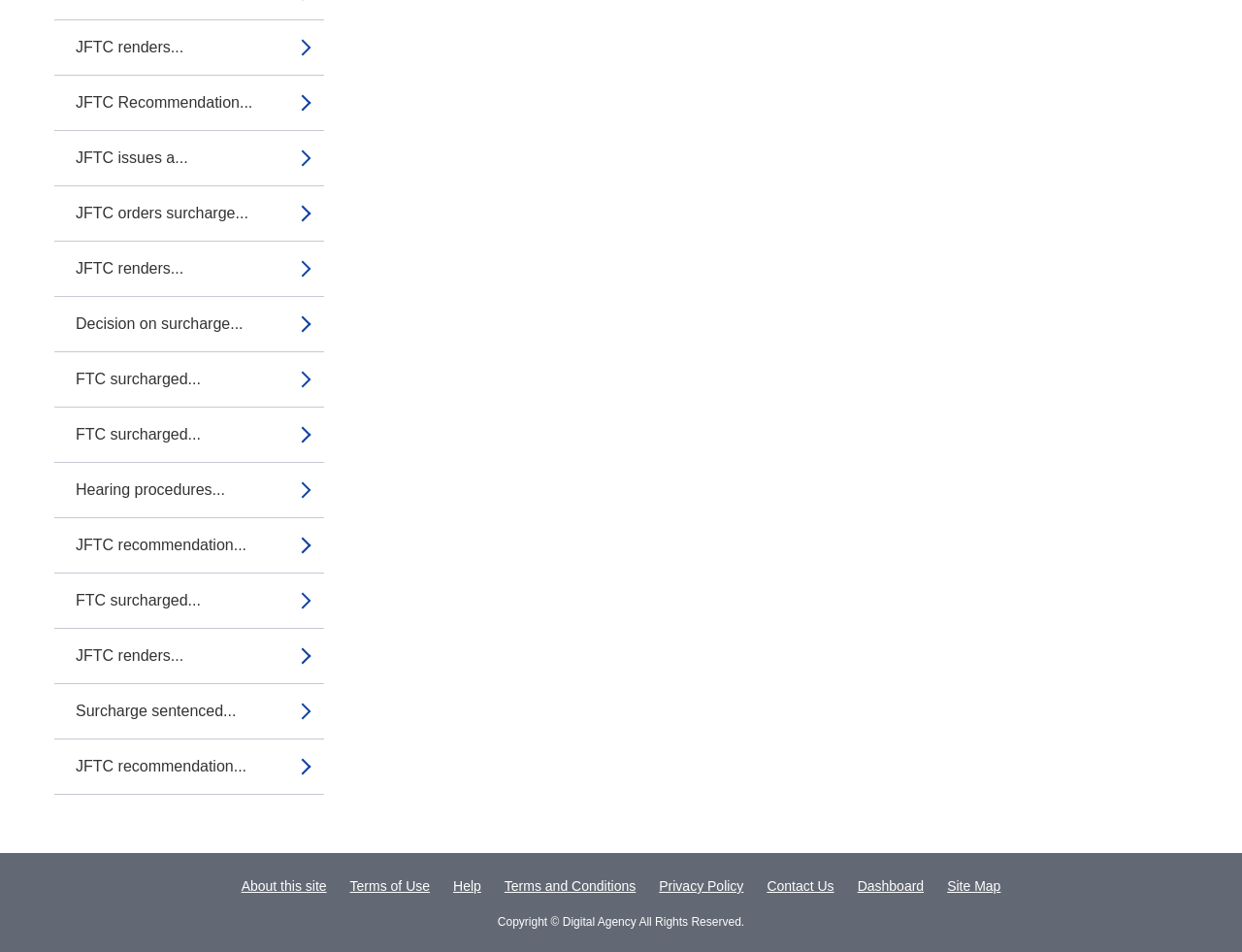Please specify the bounding box coordinates of the area that should be clicked to accomplish the following instruction: "View Site Map". The coordinates should consist of four float numbers between 0 and 1, i.e., [left, top, right, bottom].

[0.763, 0.923, 0.806, 0.939]